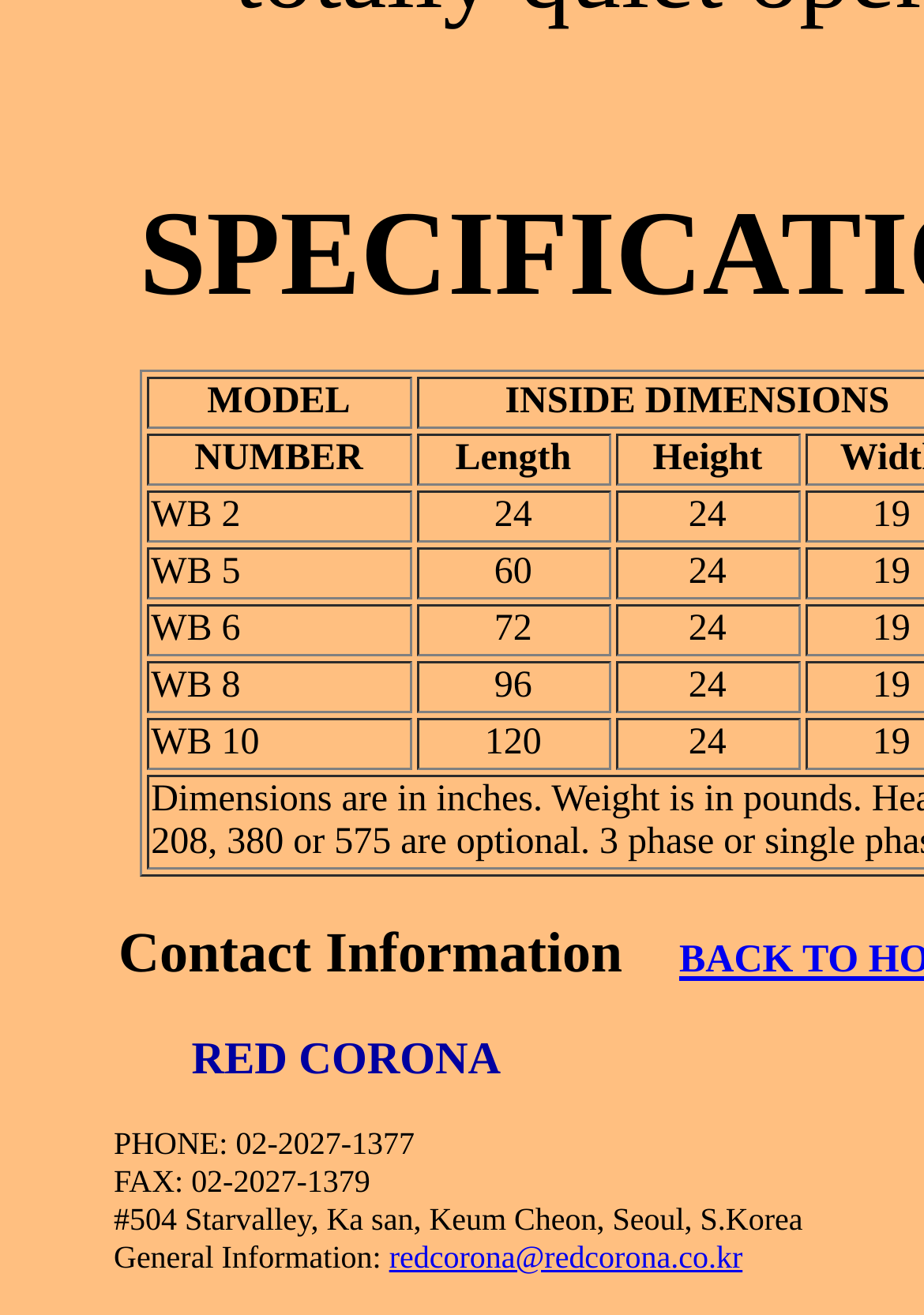Given the element description "redcorona@redcorona.co.kr" in the screenshot, predict the bounding box coordinates of that UI element.

[0.421, 0.942, 0.804, 0.969]